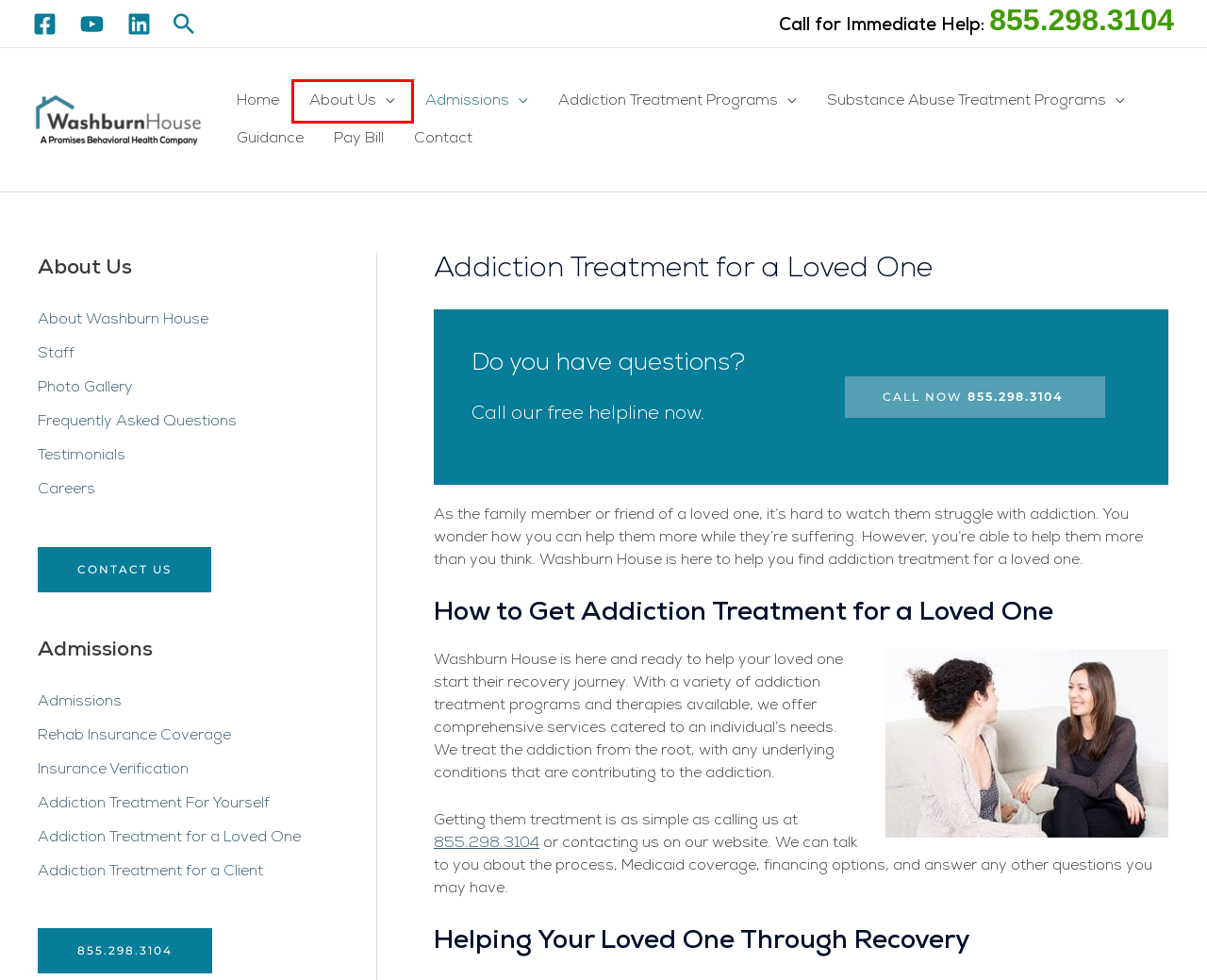Look at the screenshot of a webpage, where a red bounding box highlights an element. Select the best description that matches the new webpage after clicking the highlighted element. Here are the candidates:
A. Recruitment
B. Washburn House FAQs | Washburn House
C. Addiction Treatment Programs | Washburn House
D. About Washburn House | Drug Addiction Rehab Center | Washburn House
E. Addiction Treatment for a Client | Washburn House
F. Addiction Treatment Staff | Washburn House
G. Addiction Blog | Addiction Treatment Programs | Inpatient Rehab Center
H. Account Information: One Time Payment: Promises Behavioral Health

D